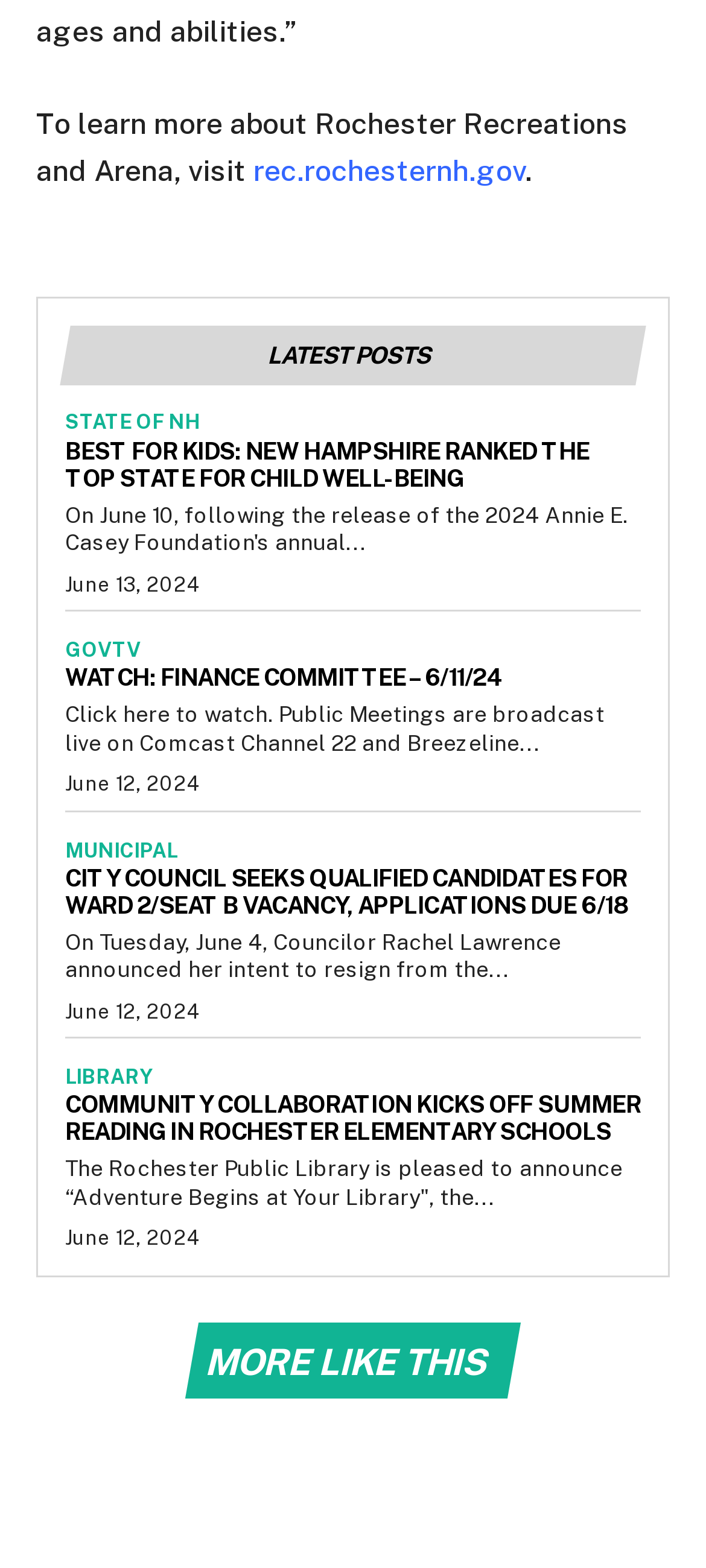Please find the bounding box coordinates of the section that needs to be clicked to achieve this instruction: "explore COMMUNITY COLLABORATION KICKS OFF SUMMER READING IN ROCHESTER ELEMENTARY SCHOOLS".

[0.092, 0.696, 0.908, 0.731]